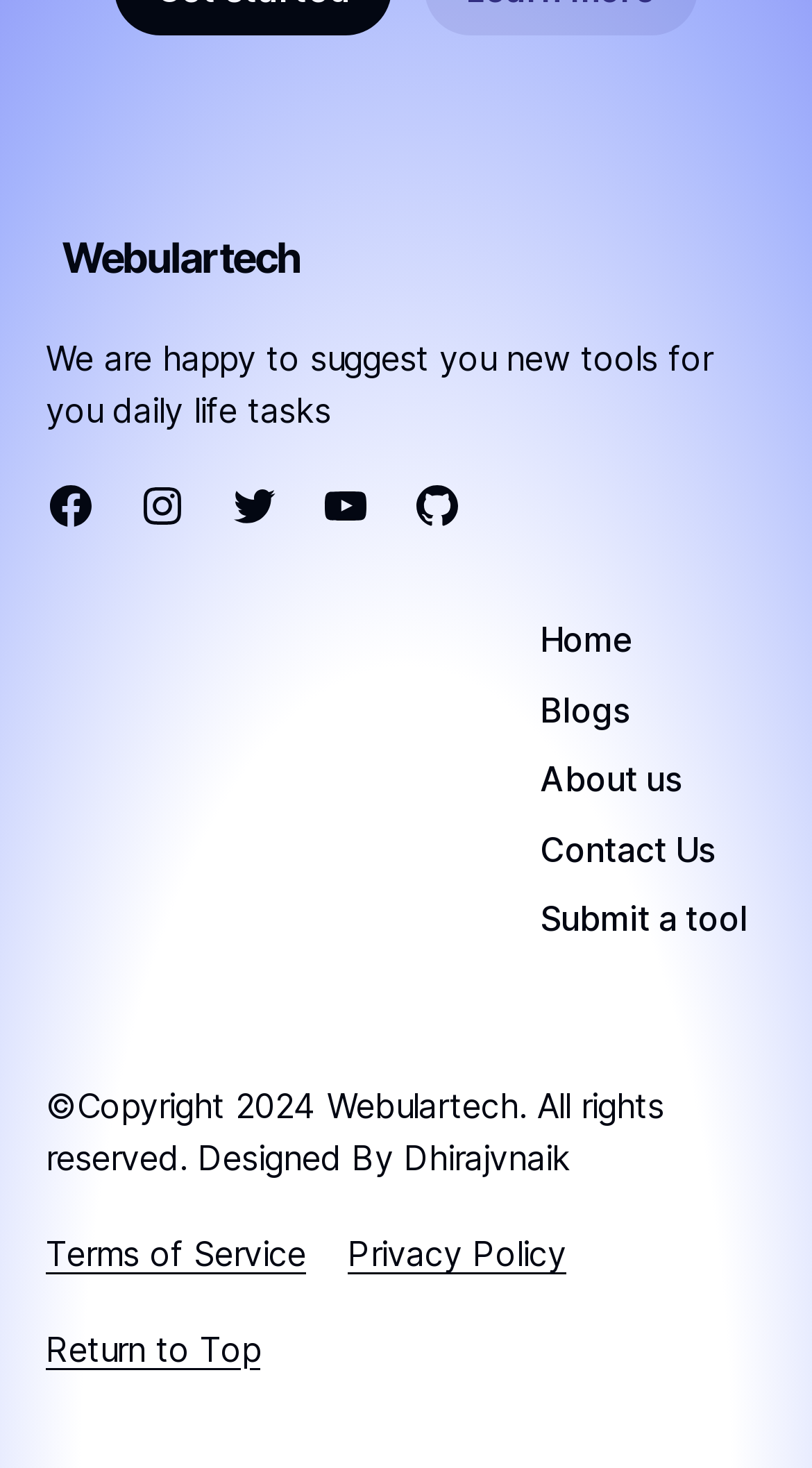Identify the bounding box coordinates of the clickable region to carry out the given instruction: "view terms of service".

[0.056, 0.84, 0.377, 0.868]